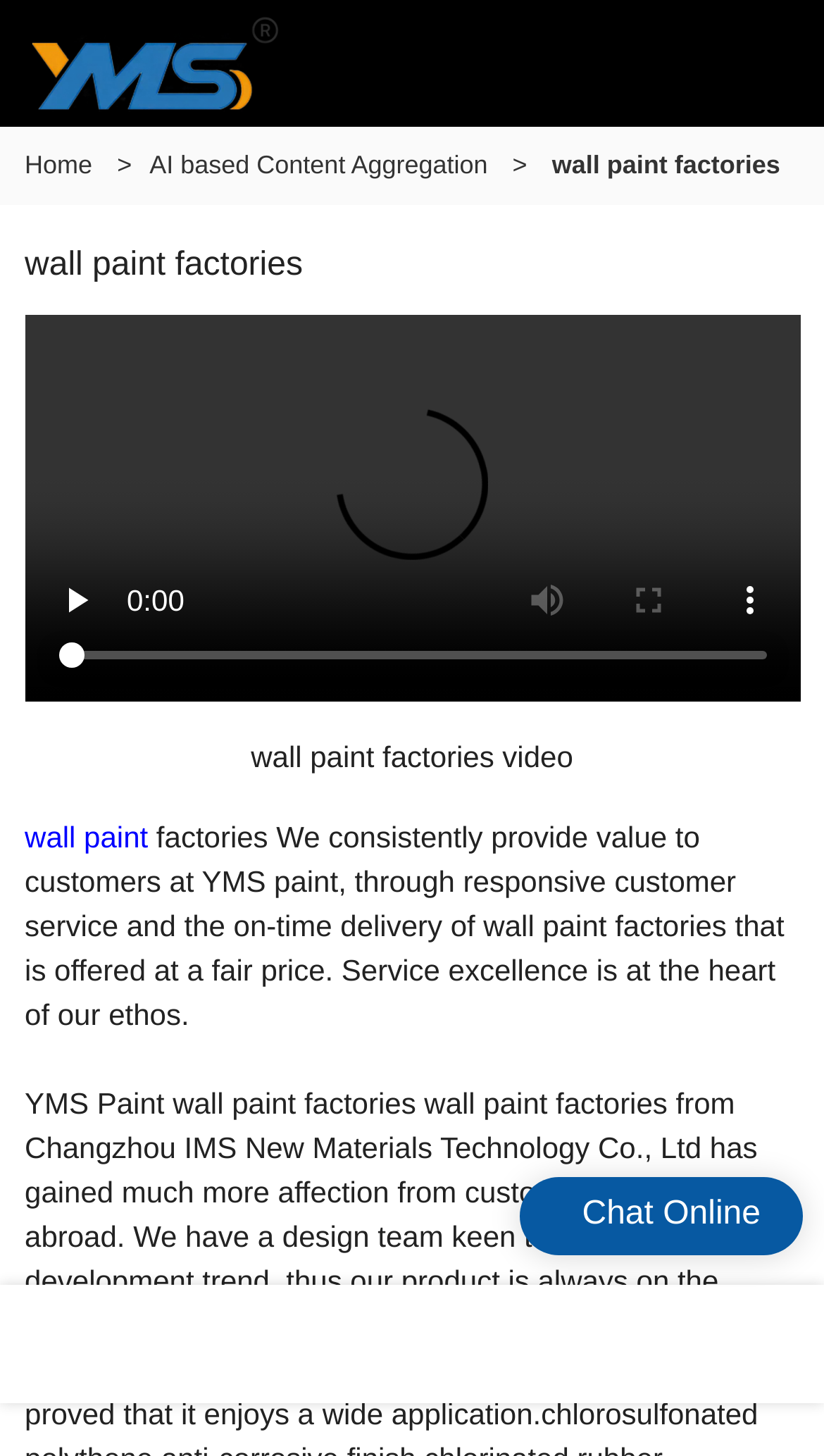Please determine the heading text of this webpage.

wall paint factories